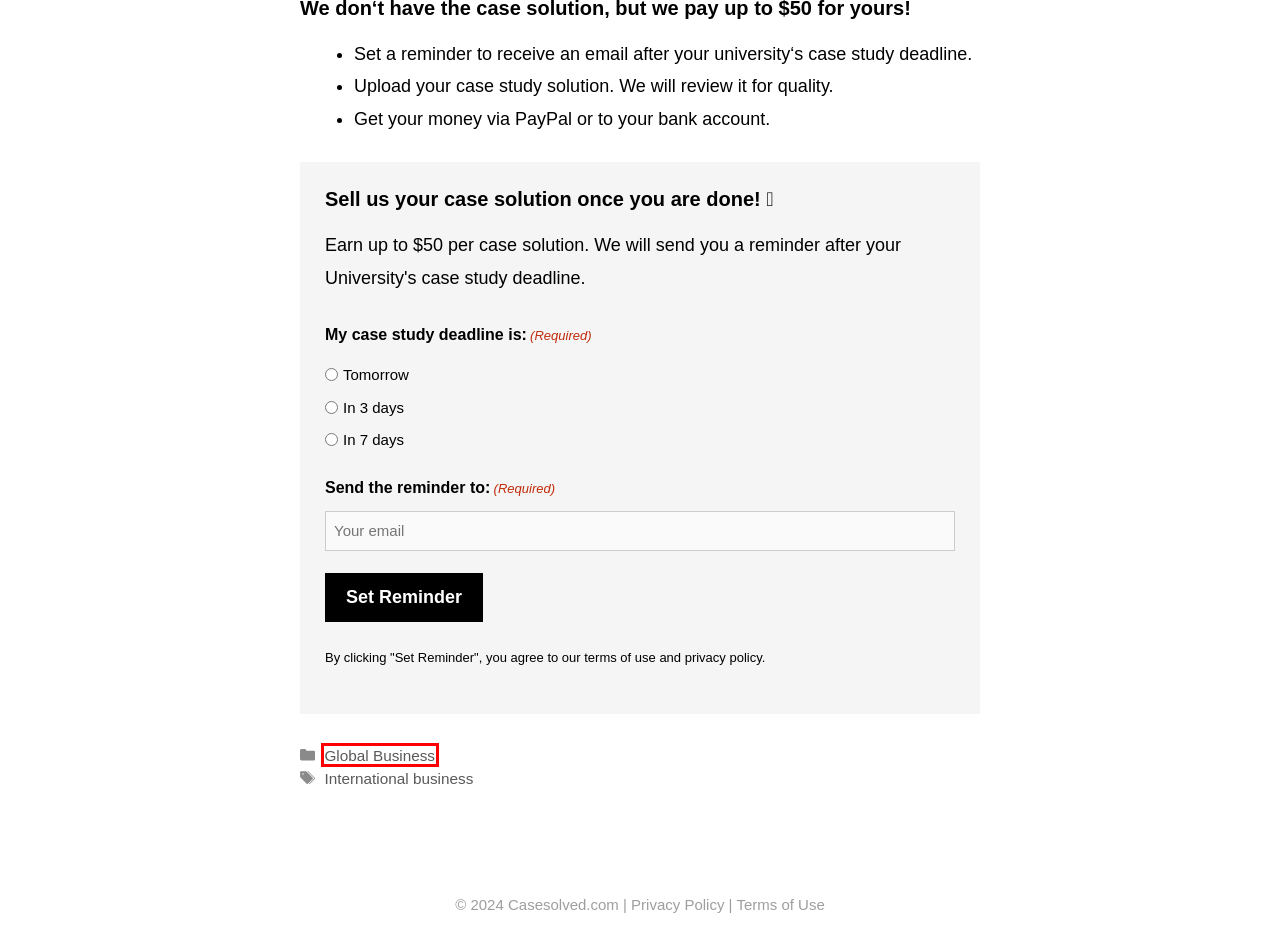You have received a screenshot of a webpage with a red bounding box indicating a UI element. Please determine the most fitting webpage description that matches the new webpage after clicking on the indicated element. The choices are:
A. Earn up to $50 by uploading your case solution - CaseSolved.com
B. CaseSolved.com - Case study solutions
C. About us - CaseSolved.com
D. Terms of Use - CaseSolved.com
E. Industrial Products AG Thailand (A)
F. Privacy Policy - CaseSolved.com
G. Tag: International business - CaseSolved.com
H. Category: Global Business - CaseSolved.com

H